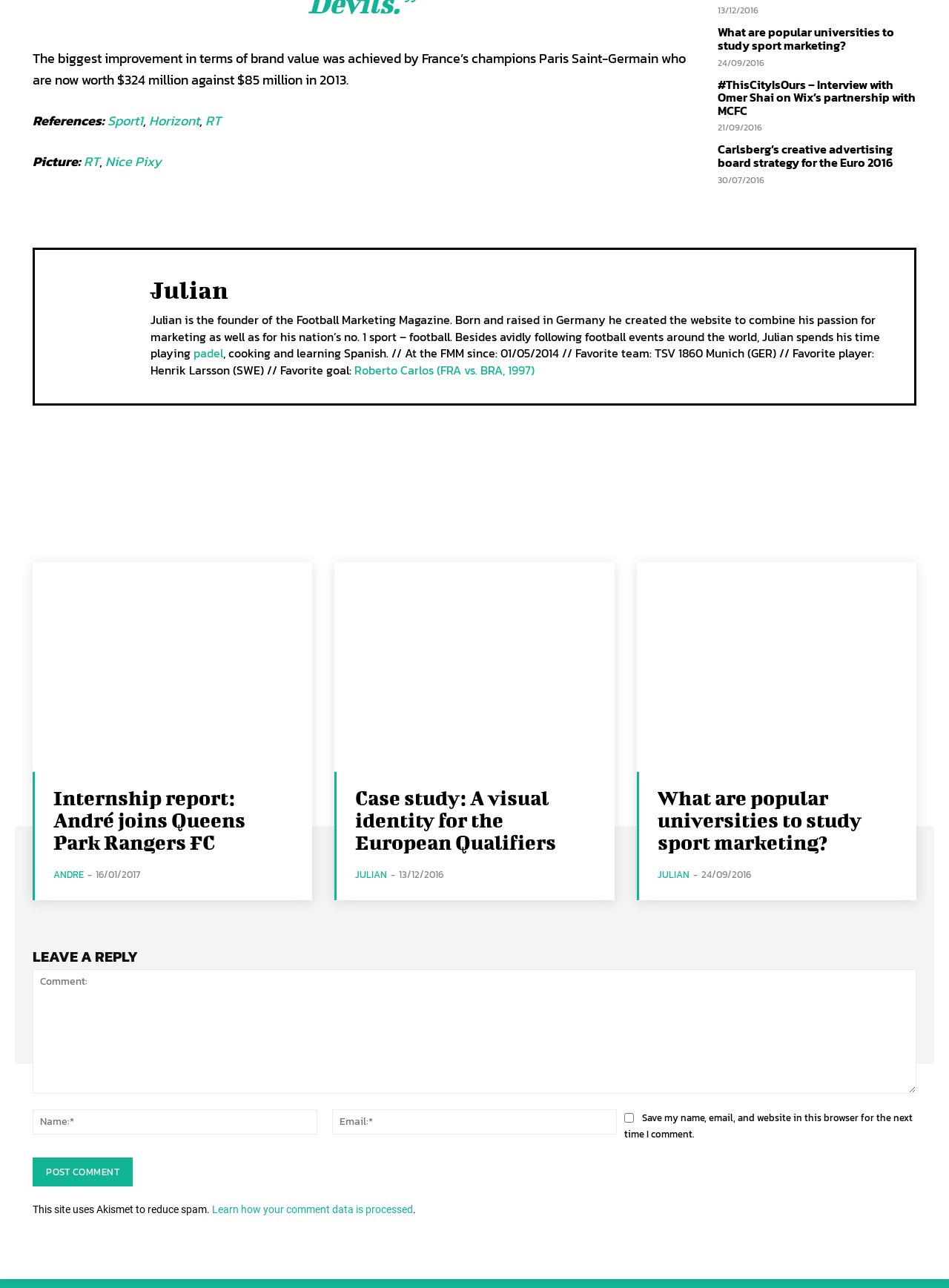What is the favorite team of Julian?
Using the information from the image, give a concise answer in one word or a short phrase.

TSV 1860 Munich (GER)